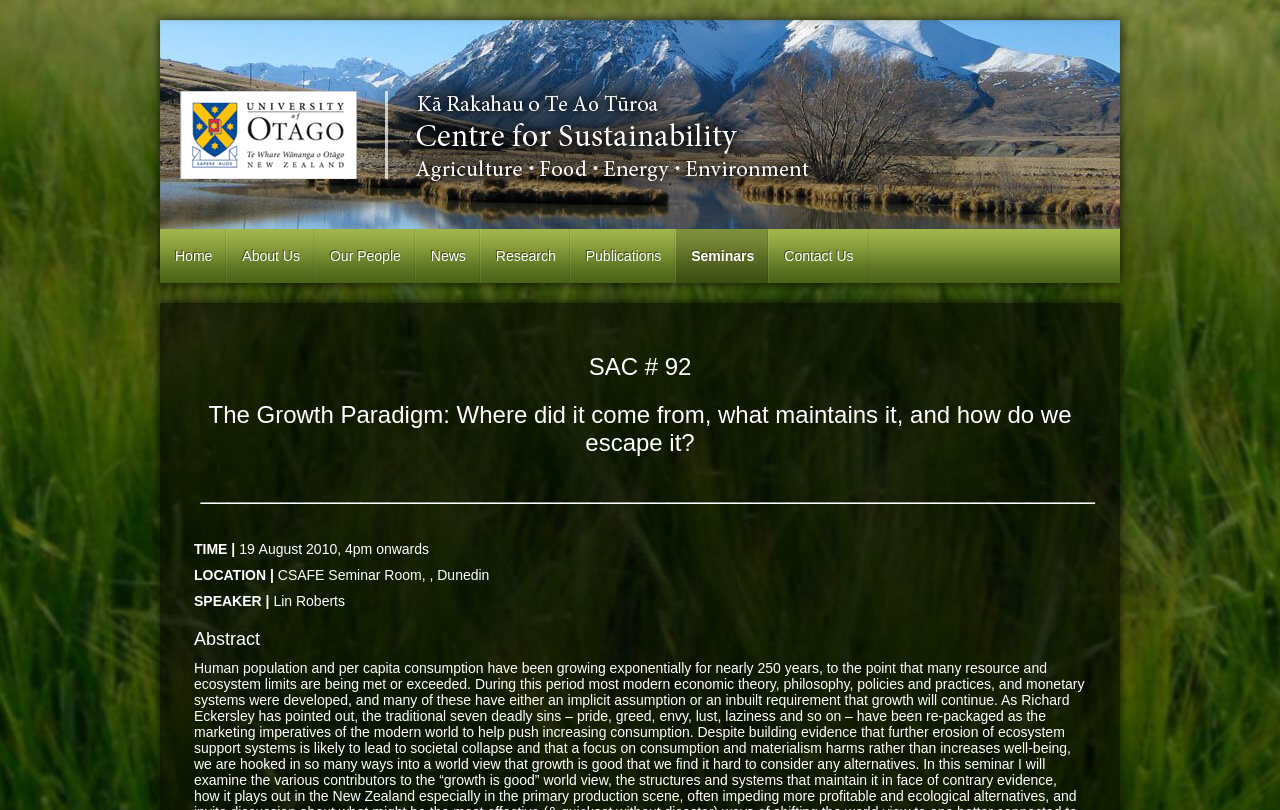How many links are in the top navigation bar?
Using the image as a reference, deliver a detailed and thorough answer to the question.

I counted the number of link elements in the top navigation bar, which are 'Home', 'About Us', 'Our People', 'News', 'Research', 'Publications', 'Seminars', and 'Contact Us'.